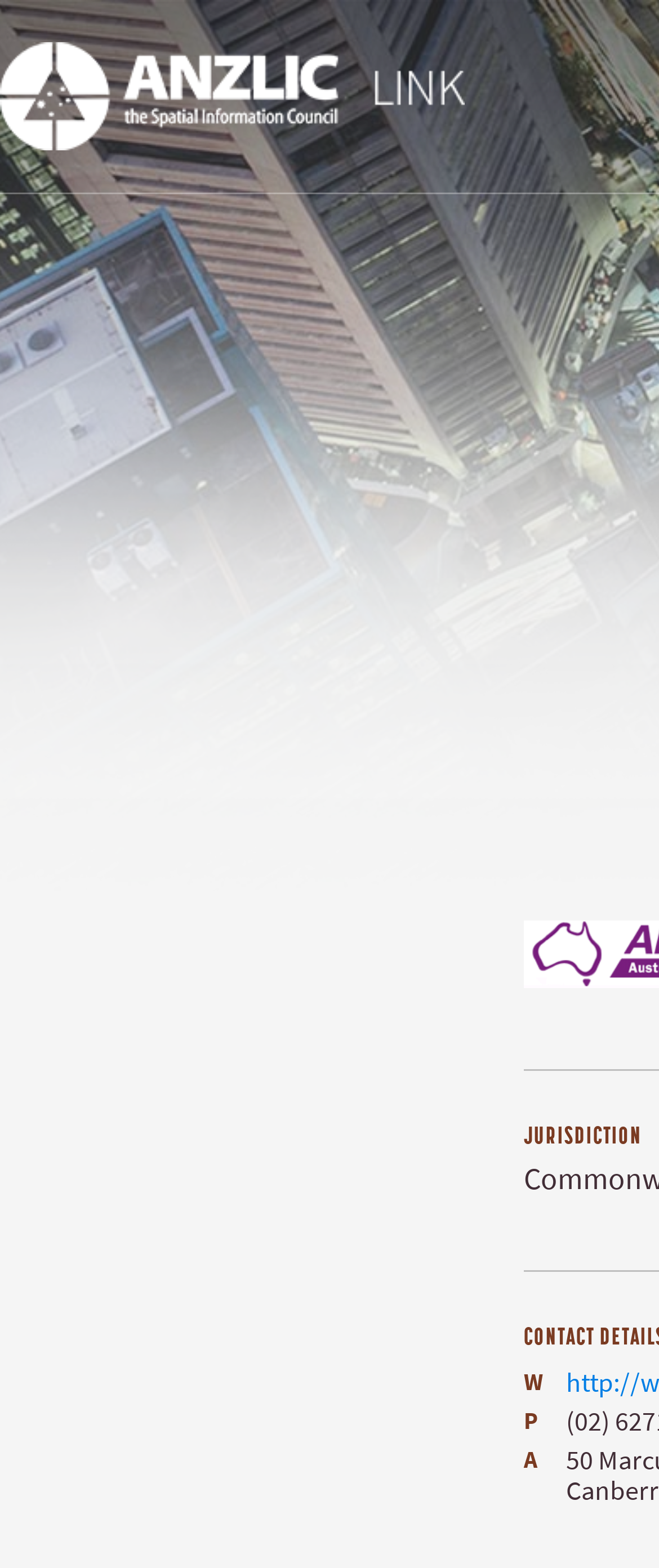Identify the bounding box for the UI element described as: "Default banner". The coordinates should be four float numbers between 0 and 1, i.e., [left, top, right, bottom].

[0.0, 0.029, 0.226, 0.11]